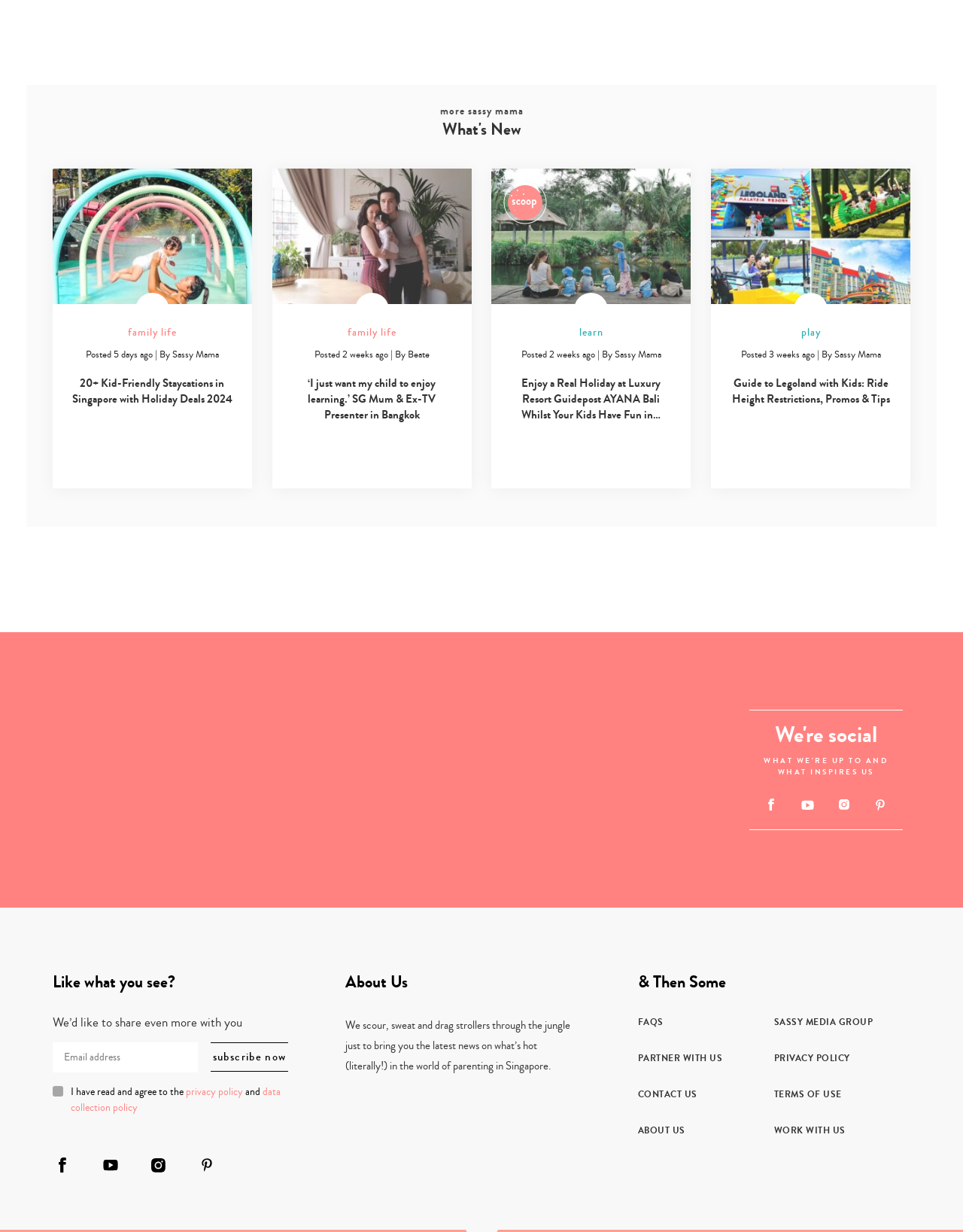Answer the question below using just one word or a short phrase: 
What is the title of the webpage?

More Sassy Mama